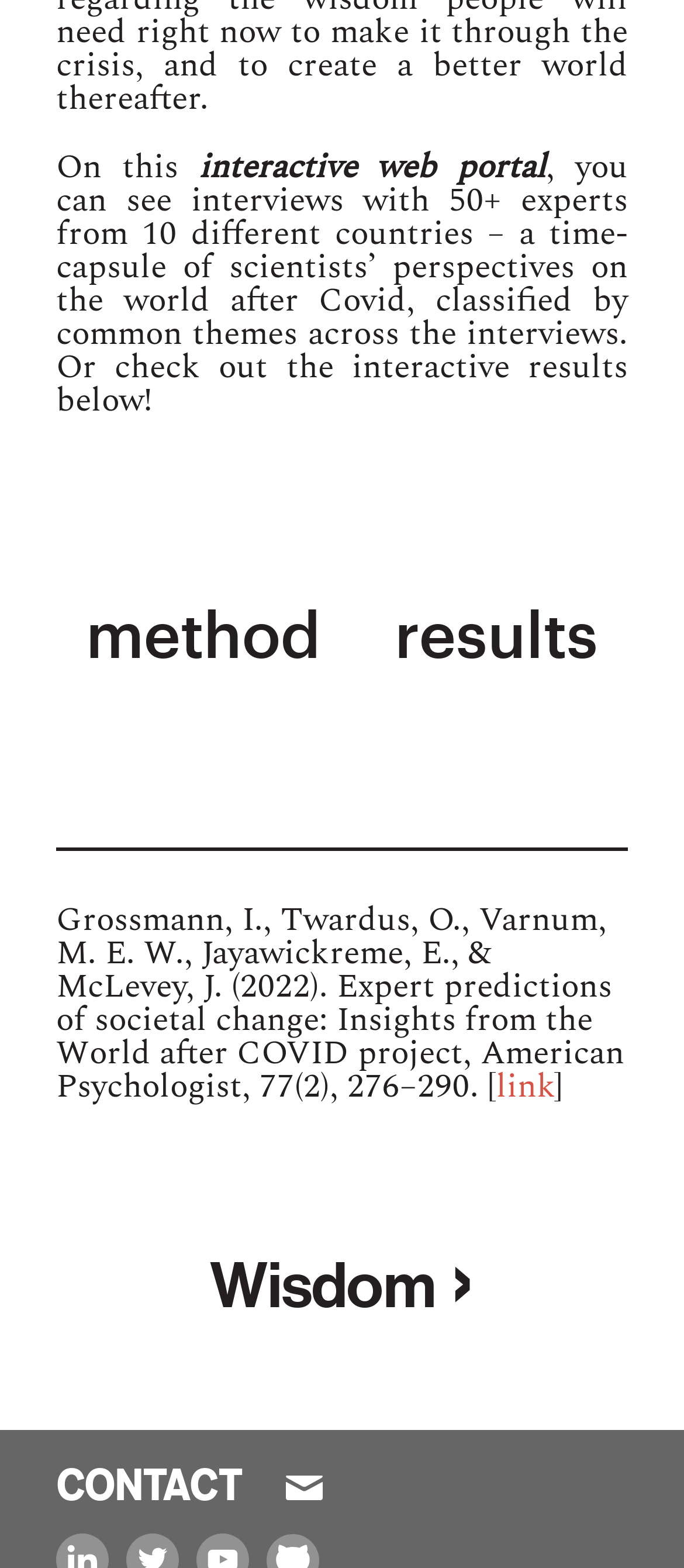What is the title of the article cited on this webpage?
Please answer using one word or phrase, based on the screenshot.

Expert predictions of societal change